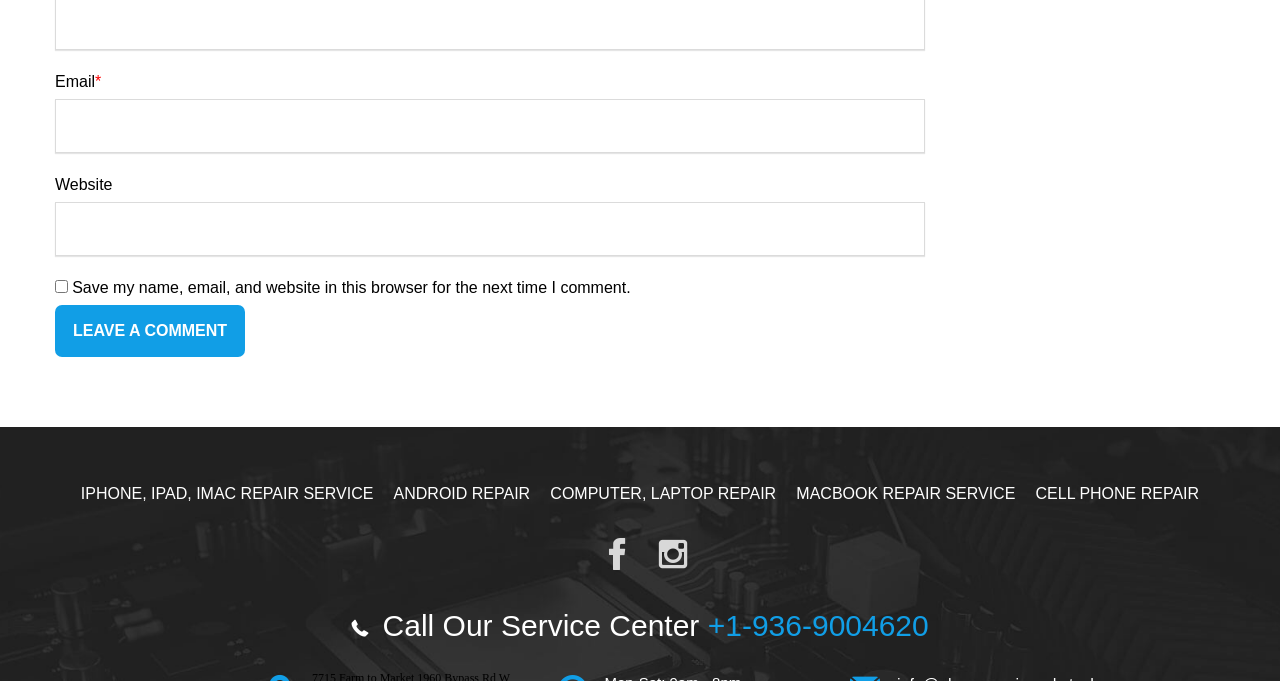Pinpoint the bounding box coordinates of the clickable element needed to complete the instruction: "Visit IPHONE, IPAD, IMAC REPAIR SERVICE". The coordinates should be provided as four float numbers between 0 and 1: [left, top, right, bottom].

[0.063, 0.713, 0.292, 0.737]